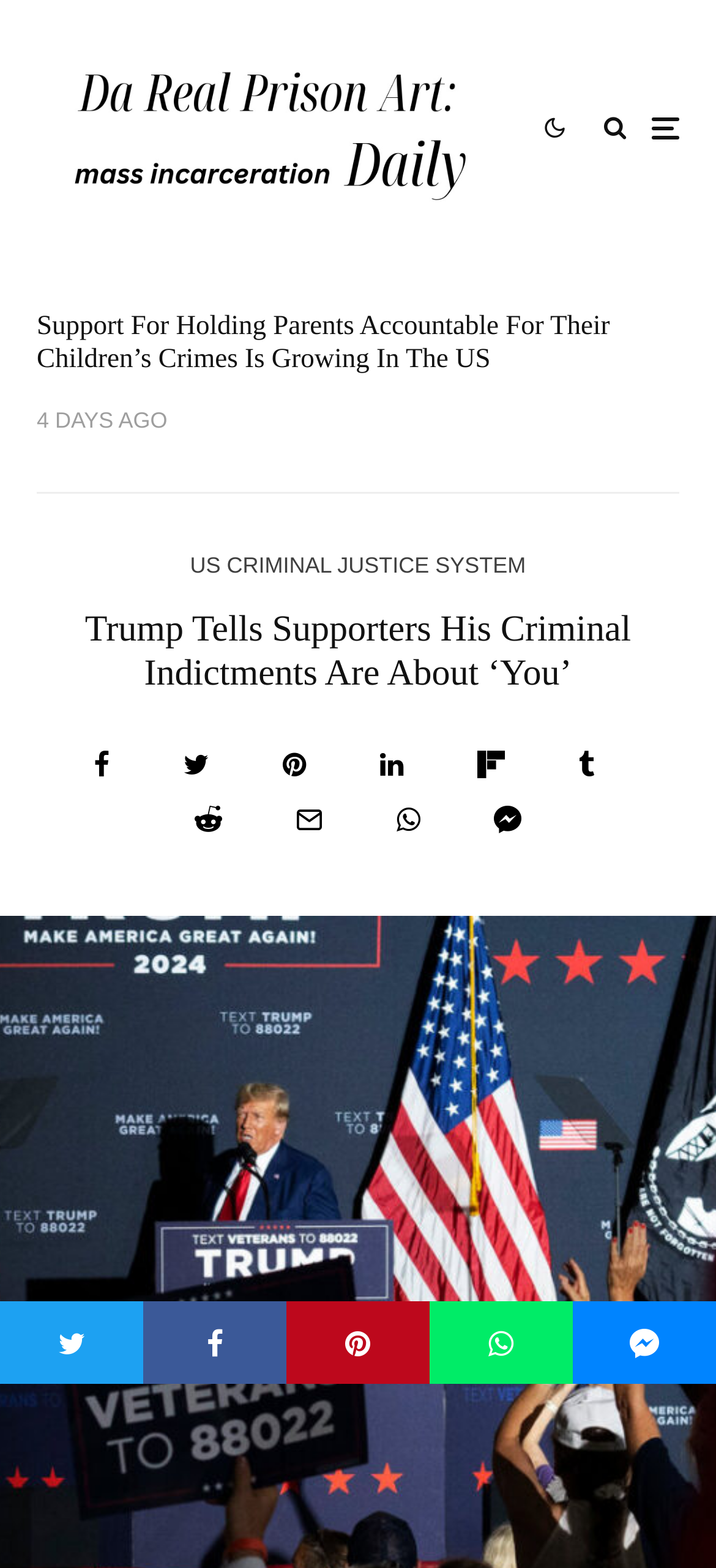Extract the bounding box coordinates for the described element: "US Criminal Justice System". The coordinates should be represented as four float numbers between 0 and 1: [left, top, right, bottom].

[0.265, 0.35, 0.734, 0.373]